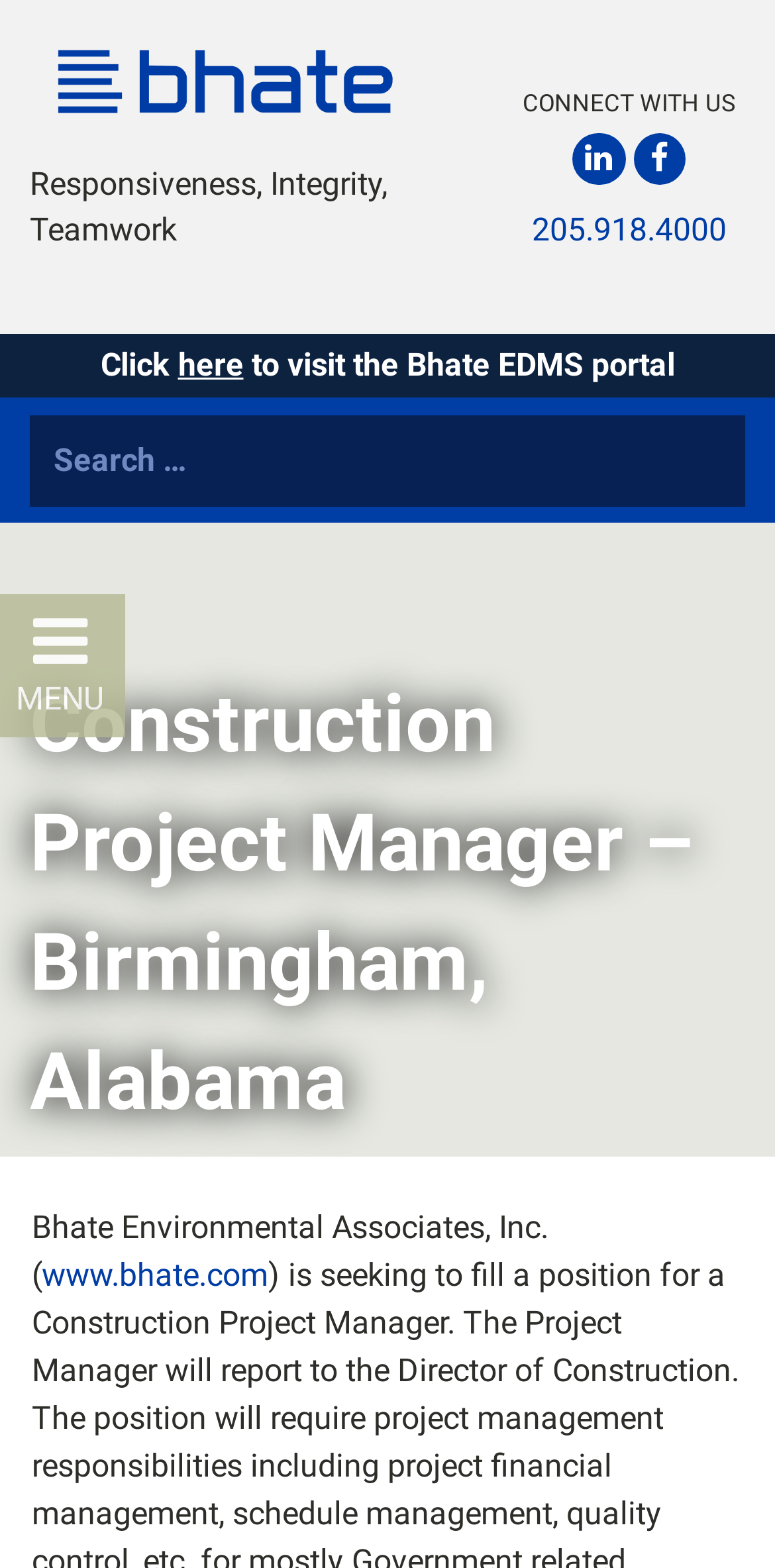Provide a single word or phrase to answer the given question: 
What is the job title being sought?

Construction Project Manager